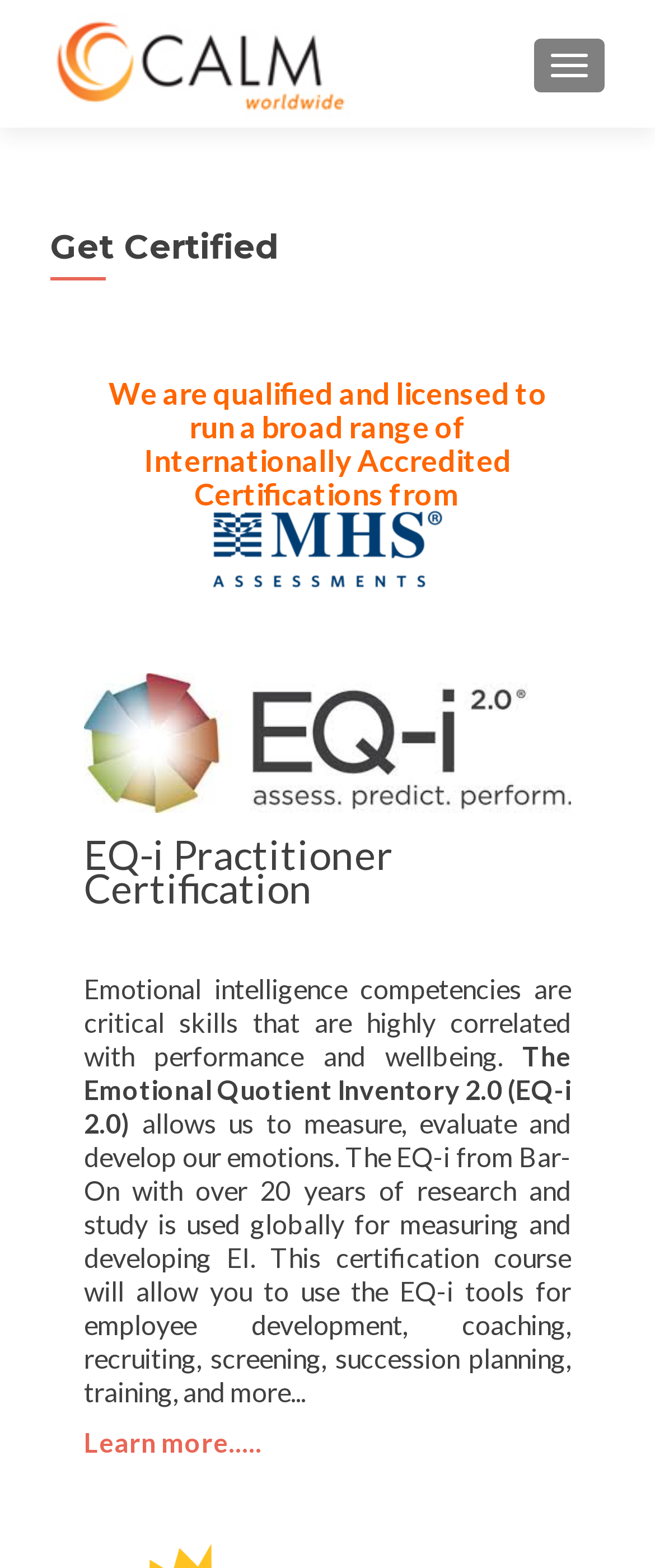Create a detailed summary of all the visual and textual information on the webpage.

The webpage is about CALM Worldwide, a certification provider. At the top right corner, there is a button to toggle navigation. On the top left, there is a link to CALM Worldwide, accompanied by an image of the same name. Below this, there is a header section with a heading that reads "Get Certified". 

Underneath the header, there is a paragraph of text that describes the certification services offered by CALM Worldwide, stating that they are qualified and licensed to run a broad range of internationally accredited certifications. To the right of this text, there is an image with a download icon.

Below this, there are three headings in sequence. The first heading mentions EQ-i Practitioner Certification, and the second and third headings provide more information about emotional intelligence competencies and the Emotional Quotient Inventory 2.0 (EQ-i 2.0) respectively. 

Following these headings, there are three blocks of static text that elaborate on the importance of emotional intelligence, the EQ-i 2.0 tool, and its applications. At the bottom, there is a link to "Learn more..." which is likely a call-to-action to explore the certification course further.